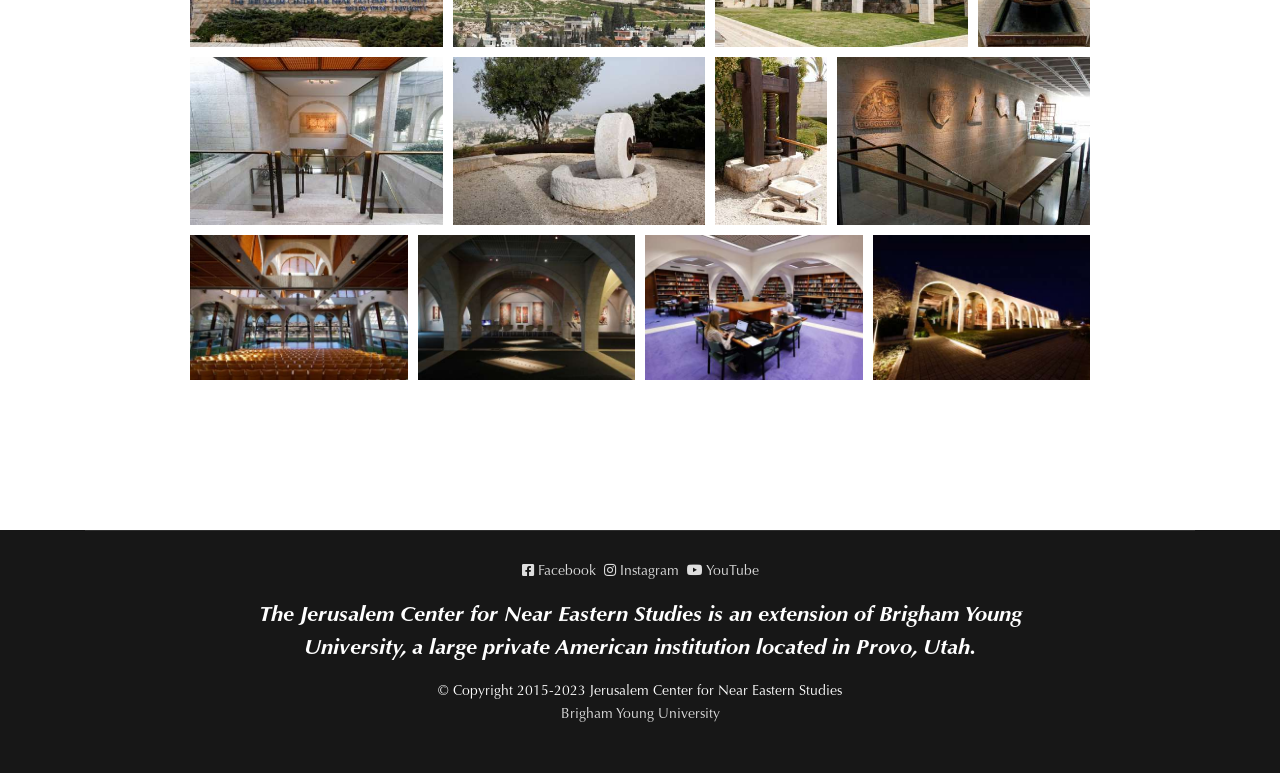What social media platforms are linked?
Provide a fully detailed and comprehensive answer to the question.

By examining the links at the bottom of the webpage, I found that there are three social media platforms linked, which are Facebook, Instagram, and YouTube, indicated by their respective icons and text.